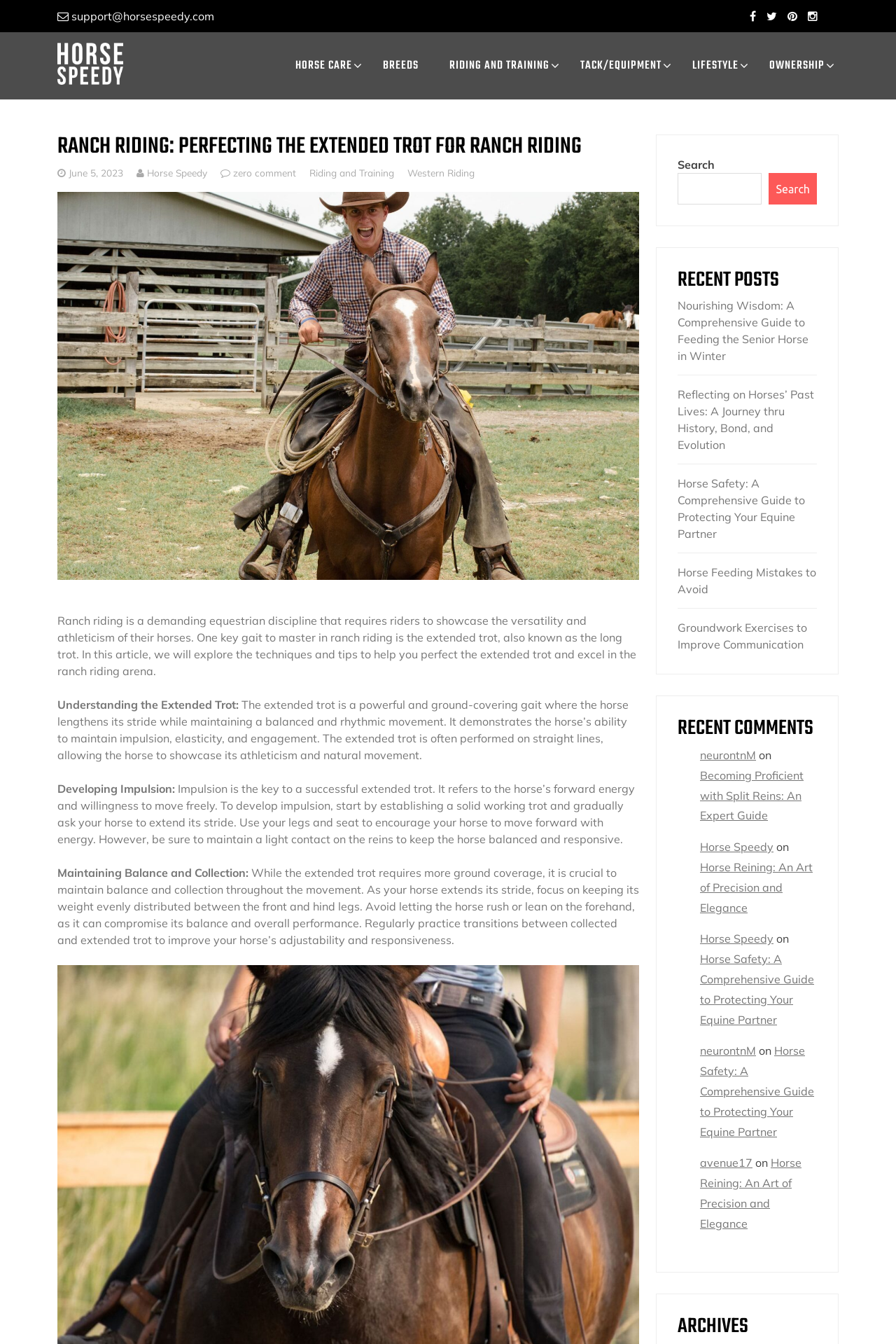Return the bounding box coordinates of the UI element that corresponds to this description: "parent_node: Search name="s"". The coordinates must be given as four float numbers in the range of 0 and 1, [left, top, right, bottom].

[0.756, 0.13, 0.85, 0.153]